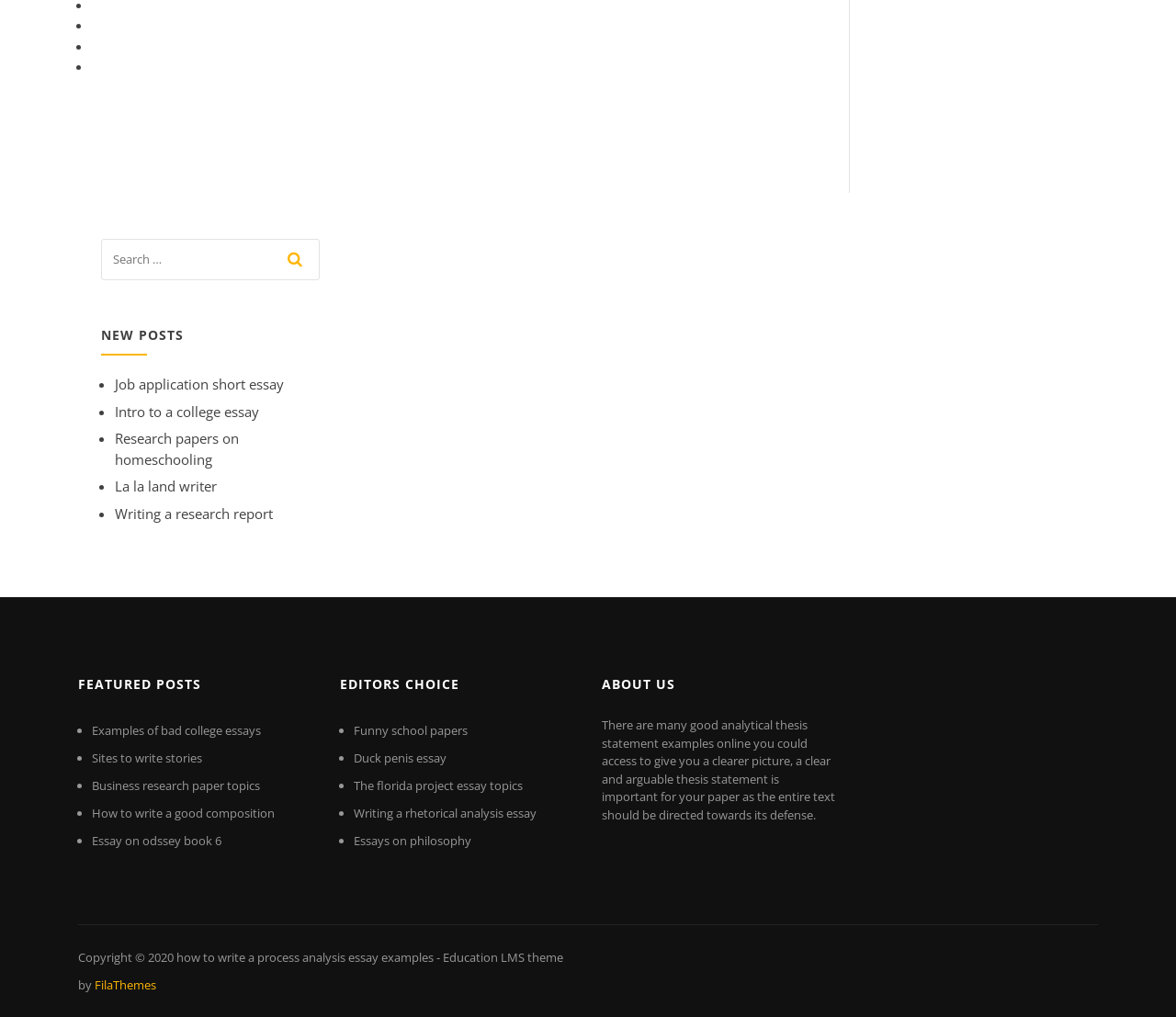How many list markers are there in the 'EDITORS CHOICE' section?
From the image, provide a succinct answer in one word or a short phrase.

5